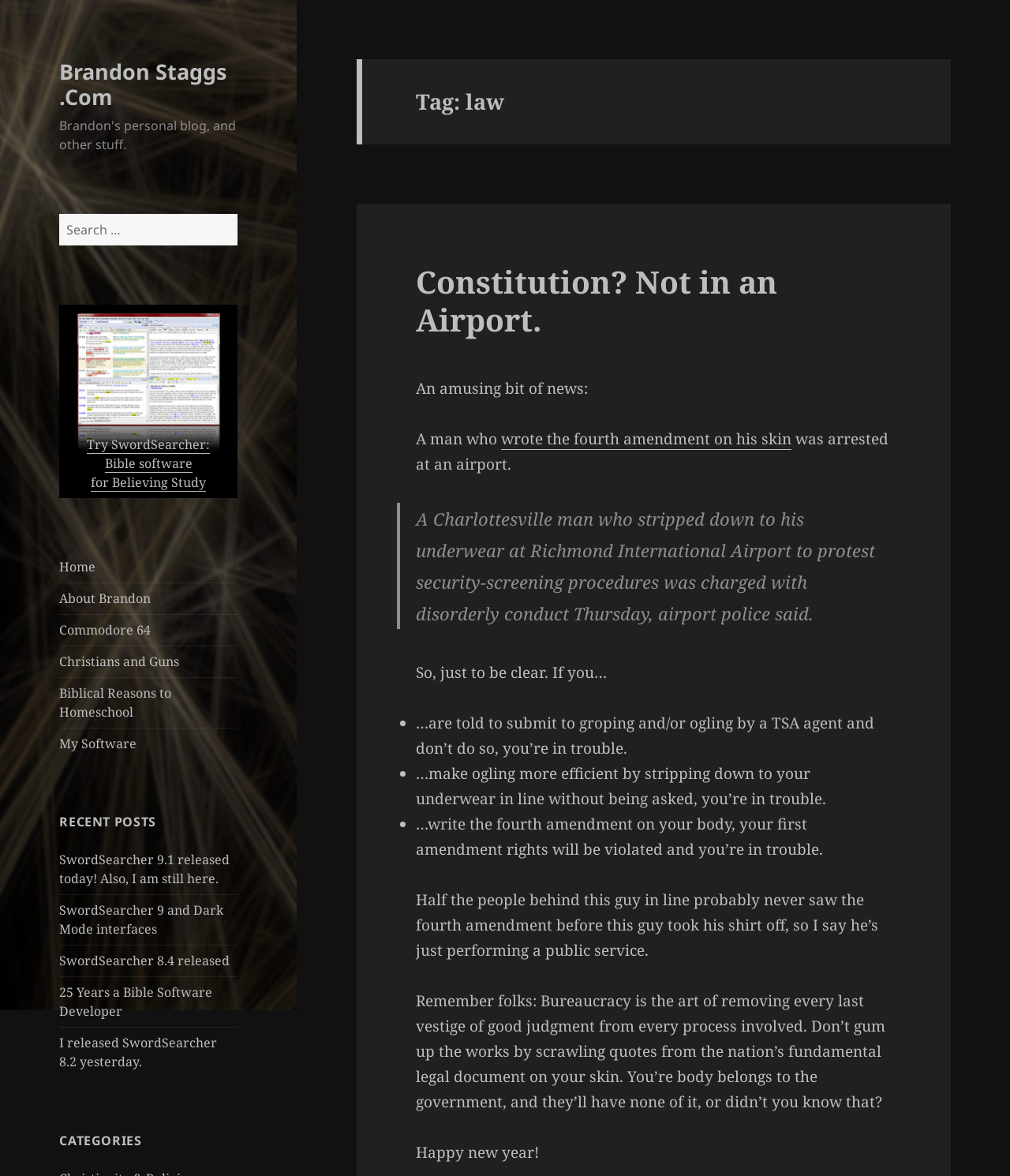Please answer the following question as detailed as possible based on the image: 
How many recent posts are listed on this webpage?

The webpage lists 5 recent posts, including 'SwordSearcher 9.1 released today! Also, I am still here.', 'SwordSearcher 9 and Dark Mode interfaces', 'SwordSearcher 8.4 released', '25 Years a Bible Software Developer', and 'I released SwordSearcher 8.2 yesterday.'